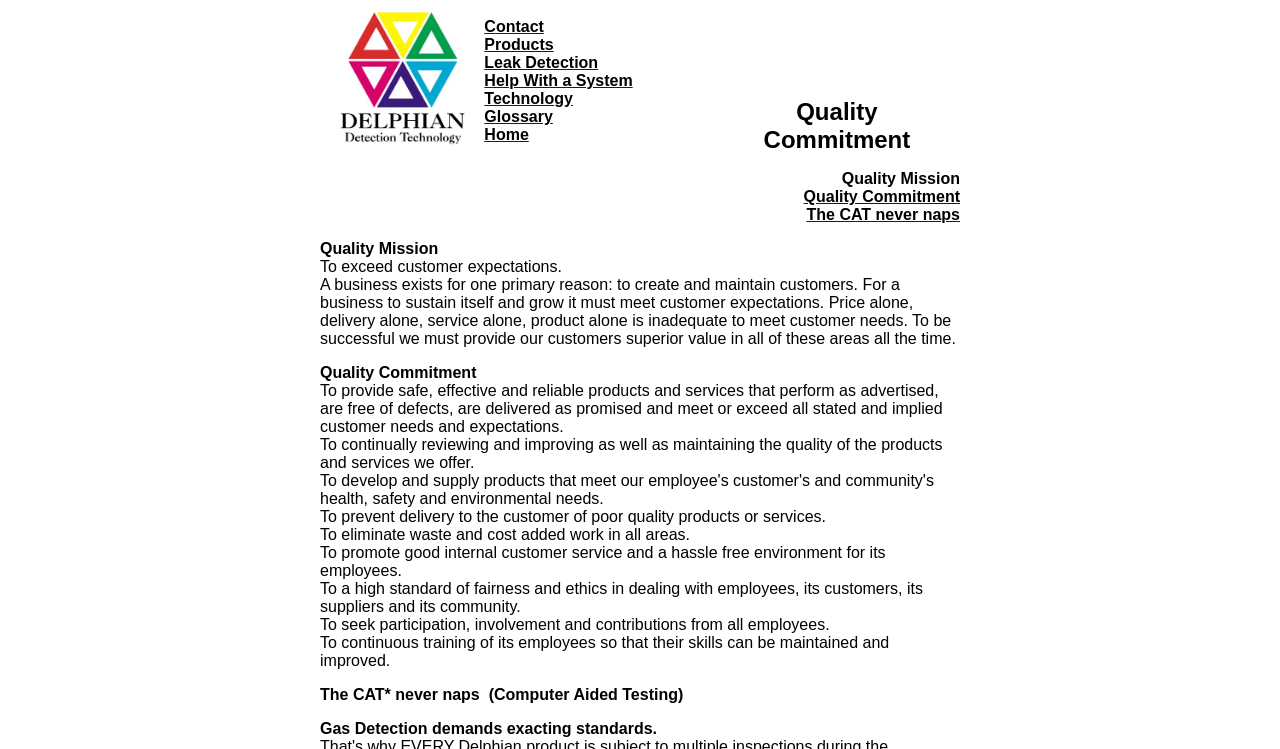Could you determine the bounding box coordinates of the clickable element to complete the instruction: "Click on the 'Products' link"? Provide the coordinates as four float numbers between 0 and 1, i.e., [left, top, right, bottom].

[0.378, 0.048, 0.433, 0.071]